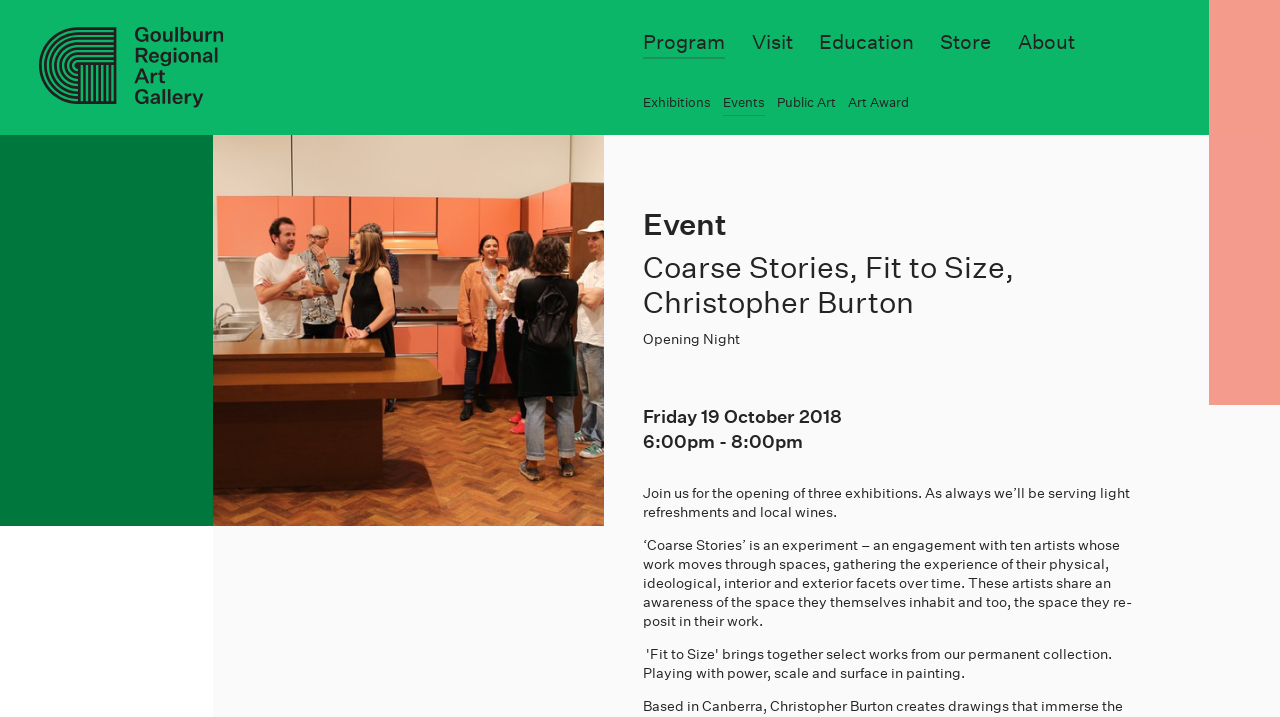Please identify the bounding box coordinates of the area that needs to be clicked to fulfill the following instruction: "View the 'Exhibitions' page."

[0.502, 0.131, 0.556, 0.156]